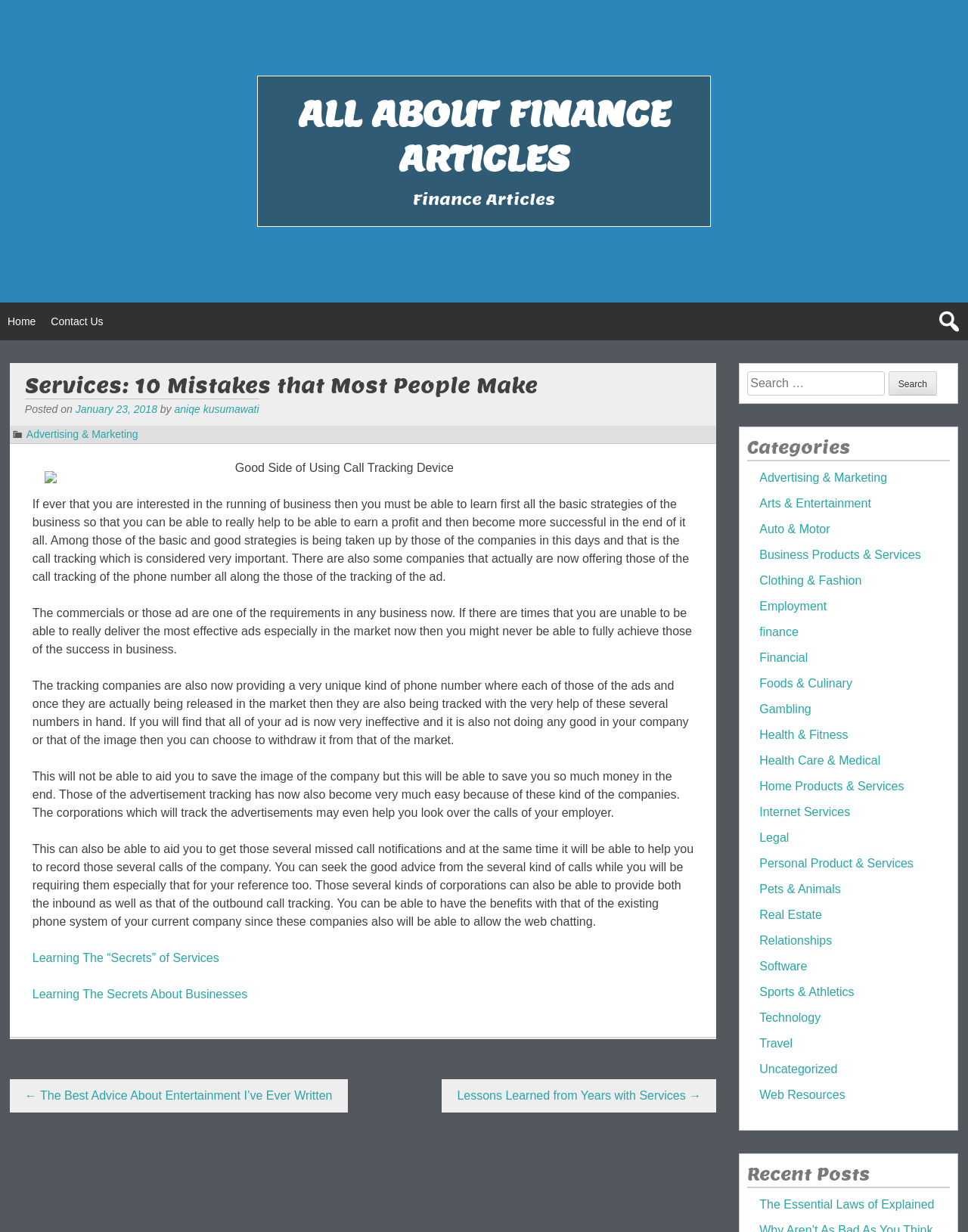Please identify the bounding box coordinates of the region to click in order to complete the given instruction: "Go to the previous post". The coordinates should be four float numbers between 0 and 1, i.e., [left, top, right, bottom].

[0.01, 0.876, 0.359, 0.903]